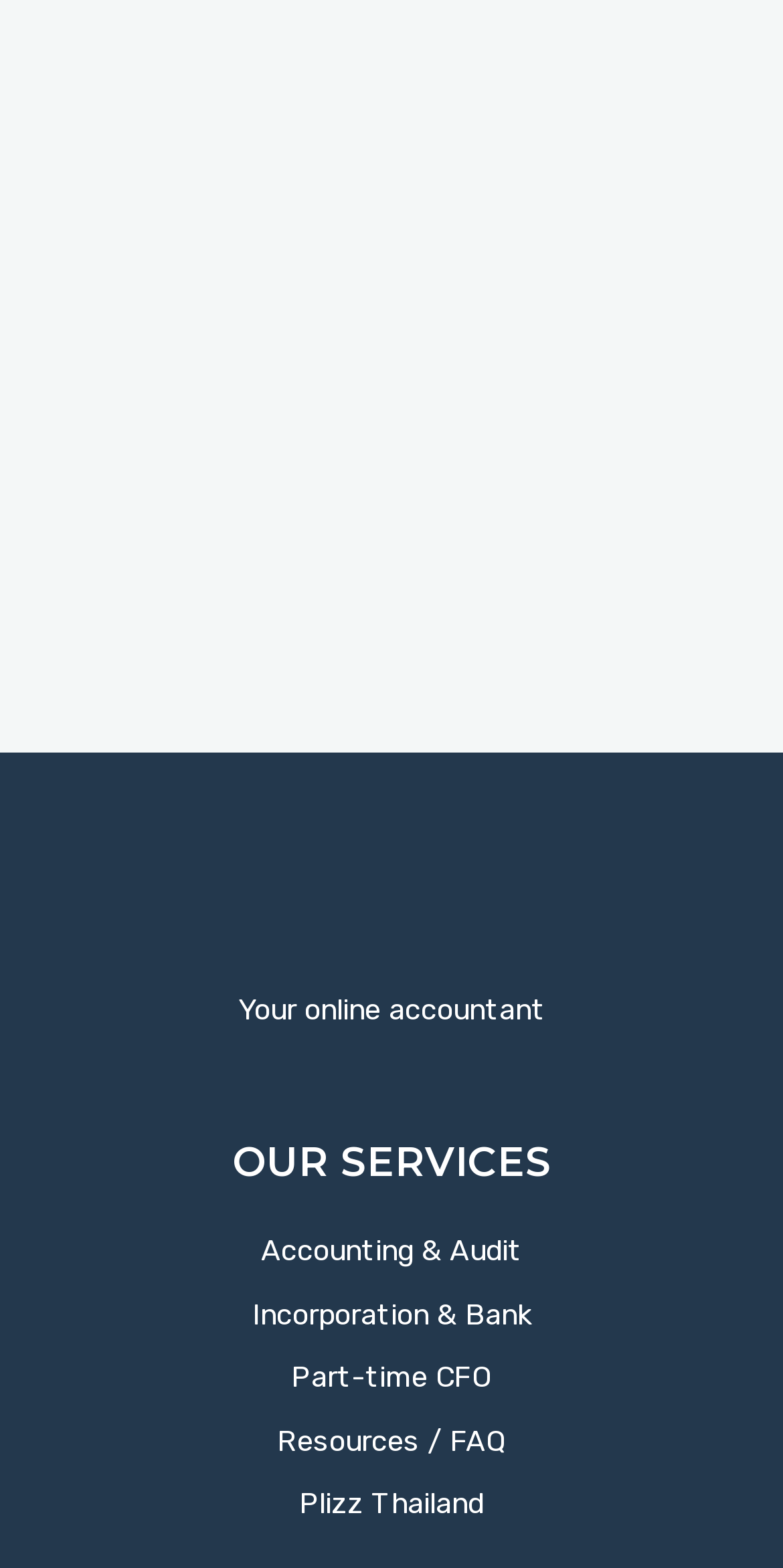Analyze the image and answer the question with as much detail as possible: 
How many links are under 'OUR SERVICES'?

There are 4 links under the 'OUR SERVICES' heading, which are 'Accounting & Audit', 'Incorporation & Bank', 'Part-time CFO', and 'Resources / FAQ'. These links are located below the 'OUR SERVICES' heading with bounding box coordinates [0.066, 0.785, 0.934, 0.812] and so on.